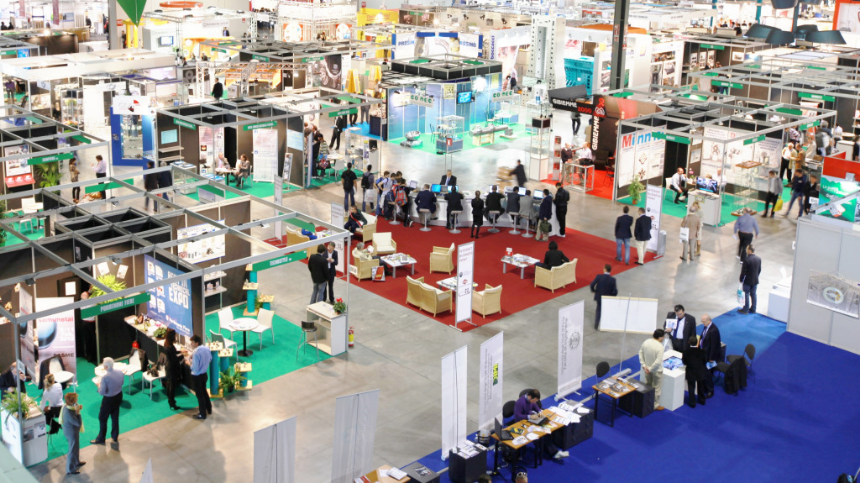What is the significance of this gathering?
Please provide a single word or phrase as your answer based on the screenshot.

Showcasing tech-driven innovations and fostering professional connections